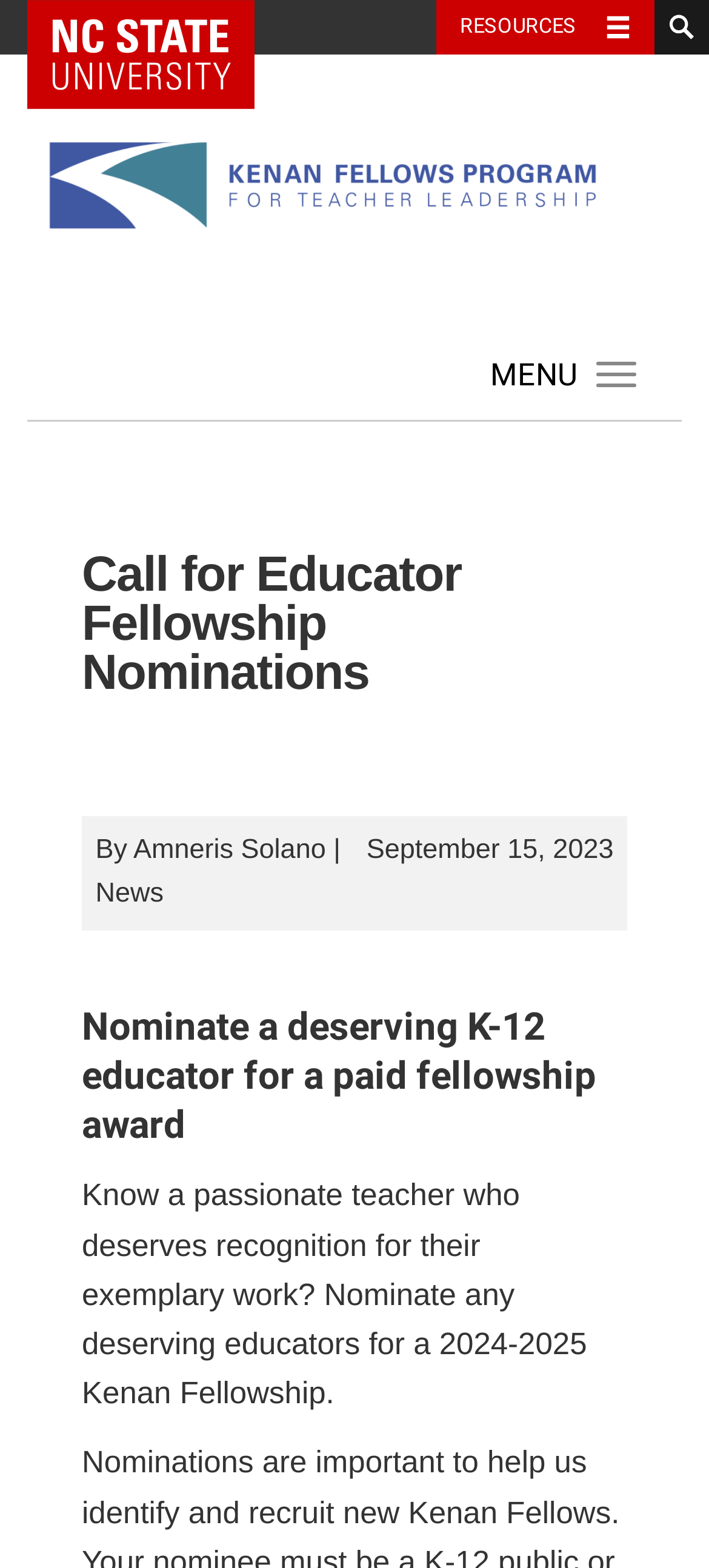Provide the bounding box coordinates of the HTML element this sentence describes: "name="search-submit" value="search"". The bounding box coordinates consist of four float numbers between 0 and 1, i.e., [left, top, right, bottom].

[0.923, 0.0, 1.0, 0.035]